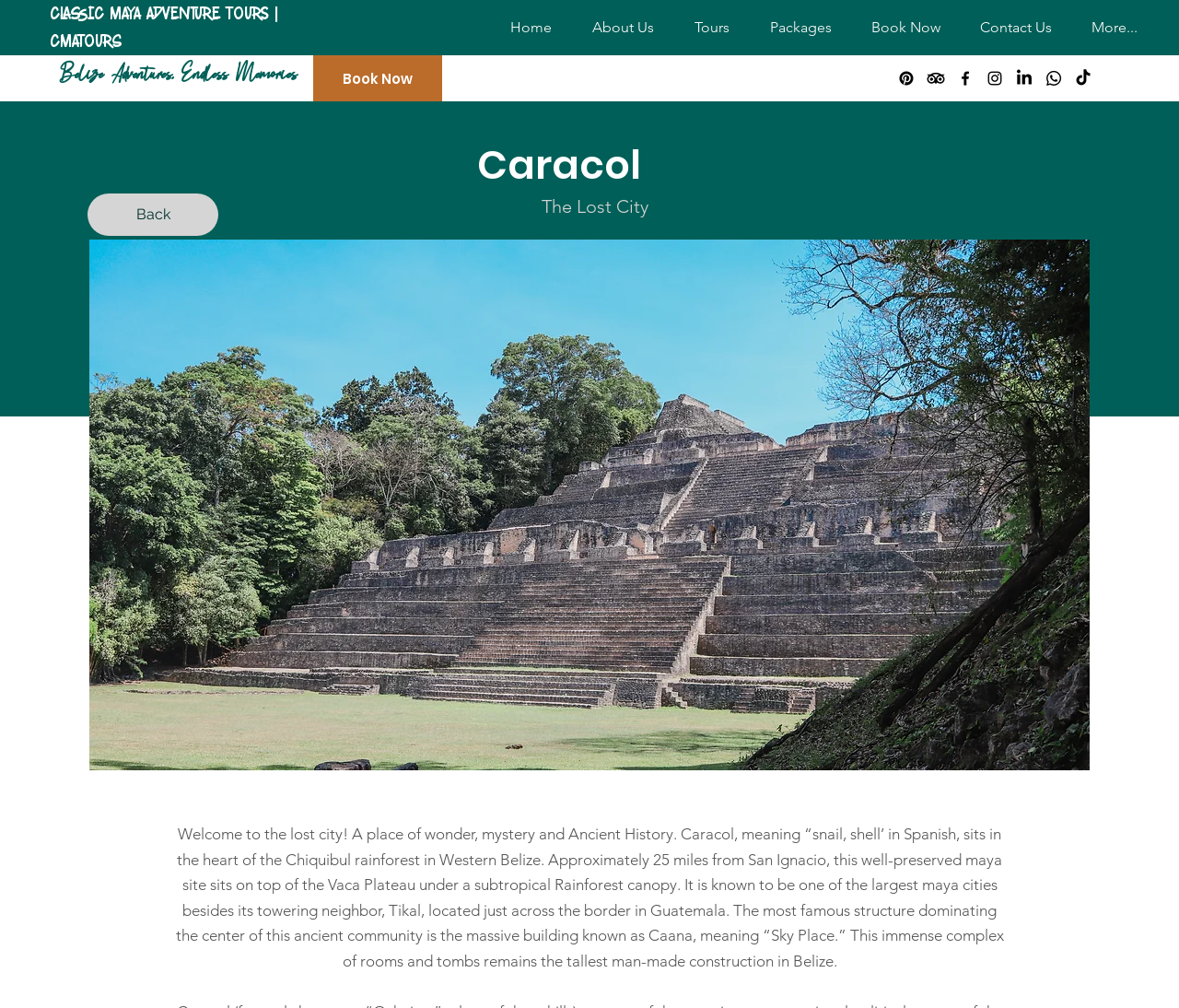What is the meaning of Caracol in Spanish? Please answer the question using a single word or phrase based on the image.

snail, shell